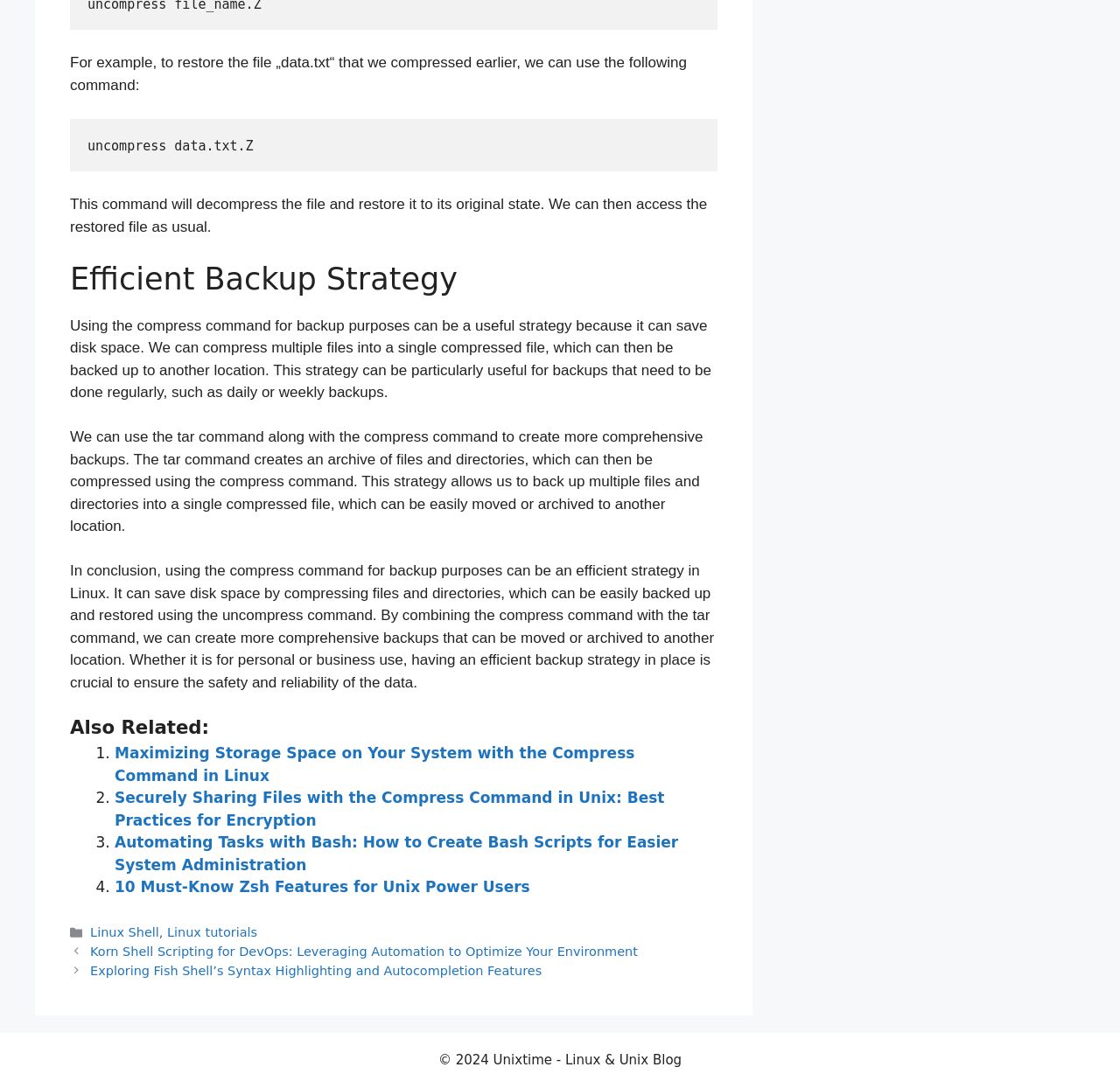Respond concisely with one word or phrase to the following query:
What command is used to decompress a file?

uncompress